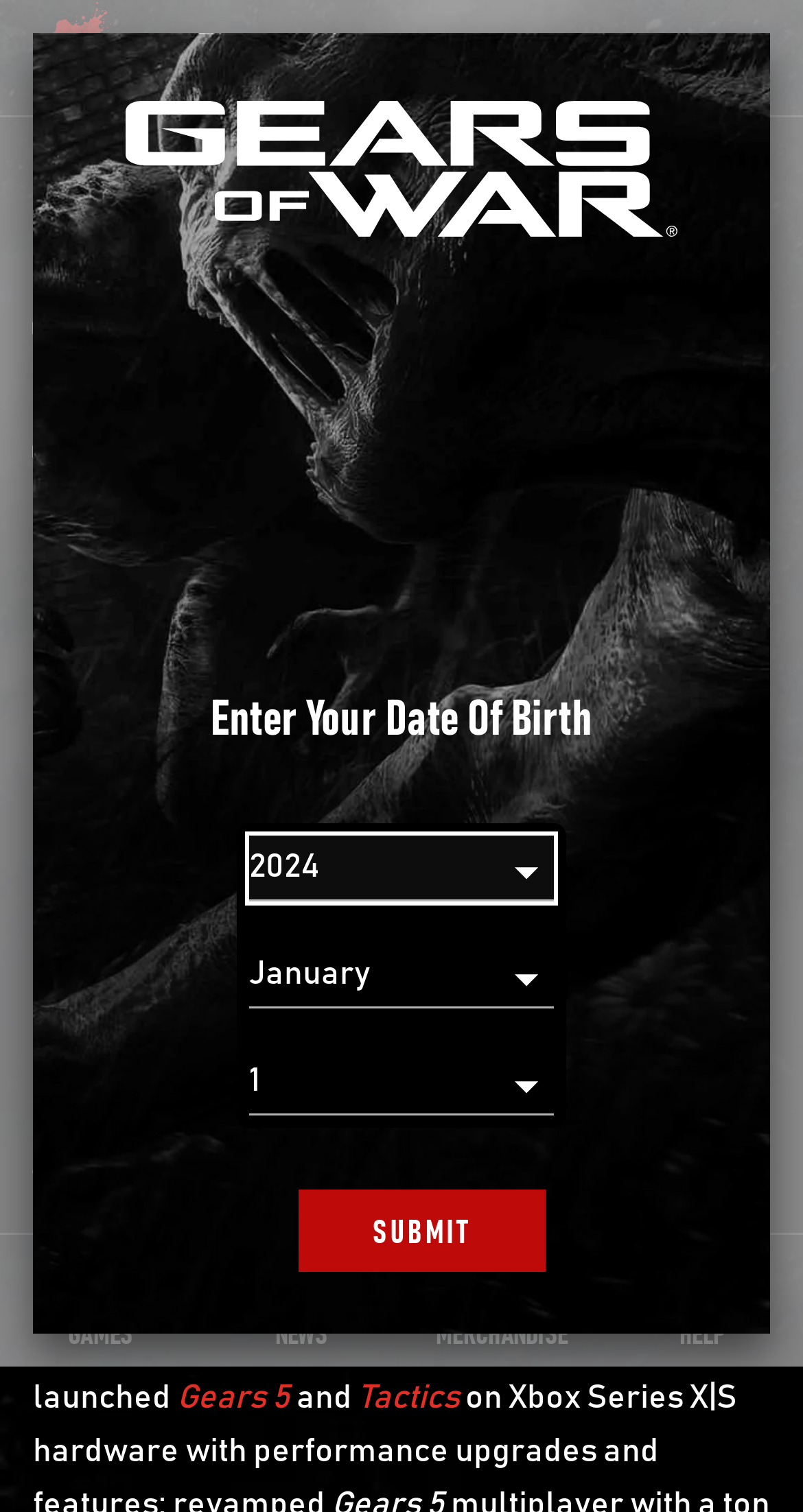Based on the element description Gears 5, identify the bounding box coordinates for the UI element. The coordinates should be in the format (top-left x, top-left y, bottom-right x, bottom-right y) and within the 0 to 1 range.

[0.221, 0.913, 0.362, 0.935]